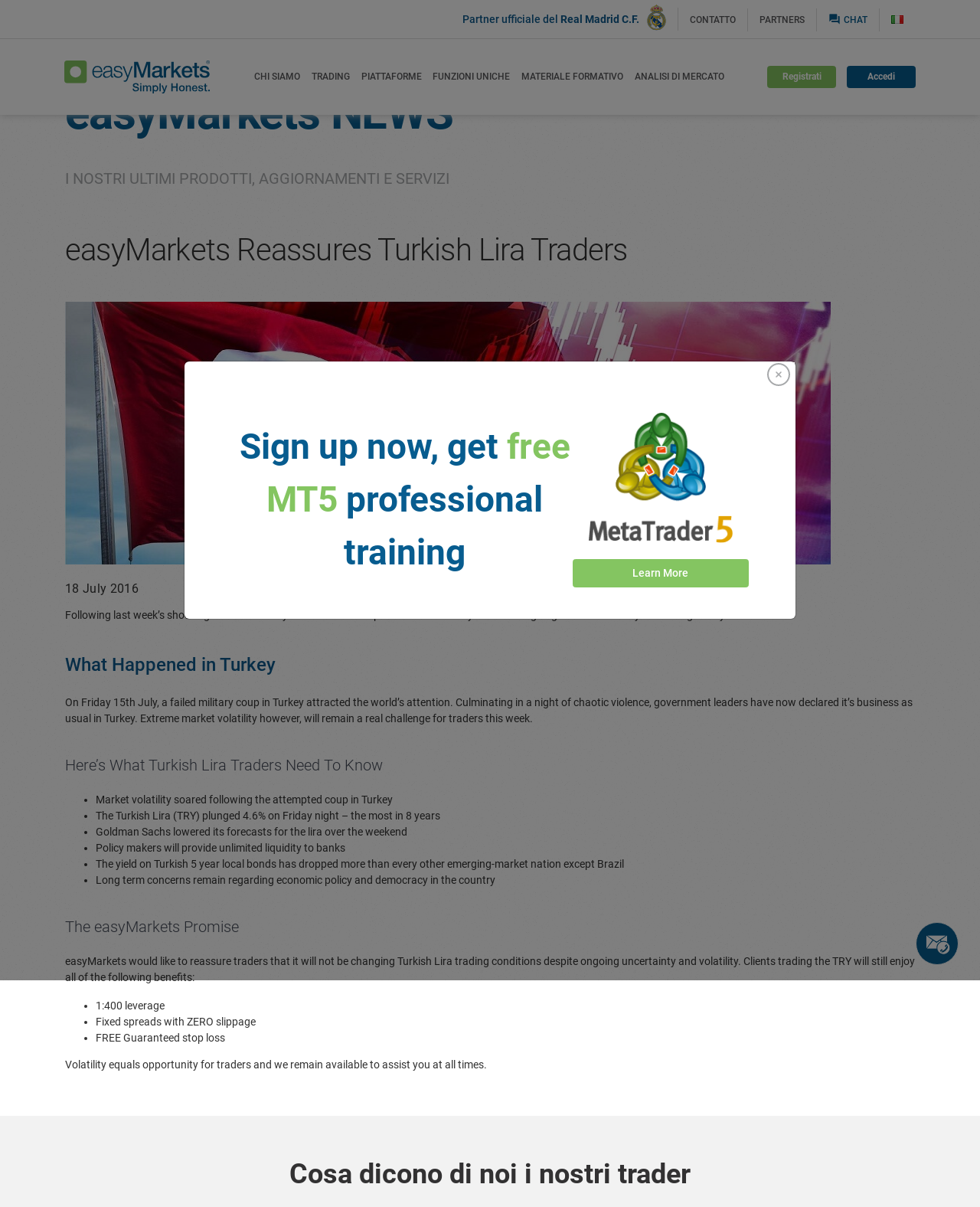Convey a detailed summary of the webpage, mentioning all key elements.

The webpage is about easyMarkets, a trading platform, and its response to the failed military coup in Turkey. At the top of the page, there is a navigation menu with links to "Home", "About", and "Company". Below this menu, there is a section with links to "CHI SIAMO", "TRADING", "PIATTAFORME", "FUNZIONI UNICHE", "MATERIALE FORMATIVO", and "ANALISI DI MERCATO". 

On the right side of the page, there are links to "CONTATTO", "PARTNERS", and "CHAT" with a button next to it. There is also a "Registrati" and "Accedi" button. 

The main content of the page is divided into sections. The first section has a heading "easyMarkets Reassures Turkish Lira Traders" and an image related to trading. The second section has a heading "What Happened in Turkey" and a paragraph of text describing the failed military coup in Turkey. 

The third section has a heading "Here’s What Turkish Lira Traders Need To Know" and a list of five points with bullet markers, each describing the impact of the coup on the Turkish Lira. The fourth section has a heading "The easyMarkets Promise" and a paragraph of text reassuring traders that easyMarkets will not change Turkish Lira trading conditions. 

Below this, there is a list of benefits that clients trading the TRY will still enjoy, including 1:400 leverage, fixed spreads with zero slippage, and free guaranteed stop loss. The page also has a section with a heading "Cosa dicono di noi i nostri trader" and a button "Learn More" that is currently hidden. 

At the bottom of the page, there is a section with links to chat with easyMarkets on Facebook and WhatsApp, along with instructions on how to do so.